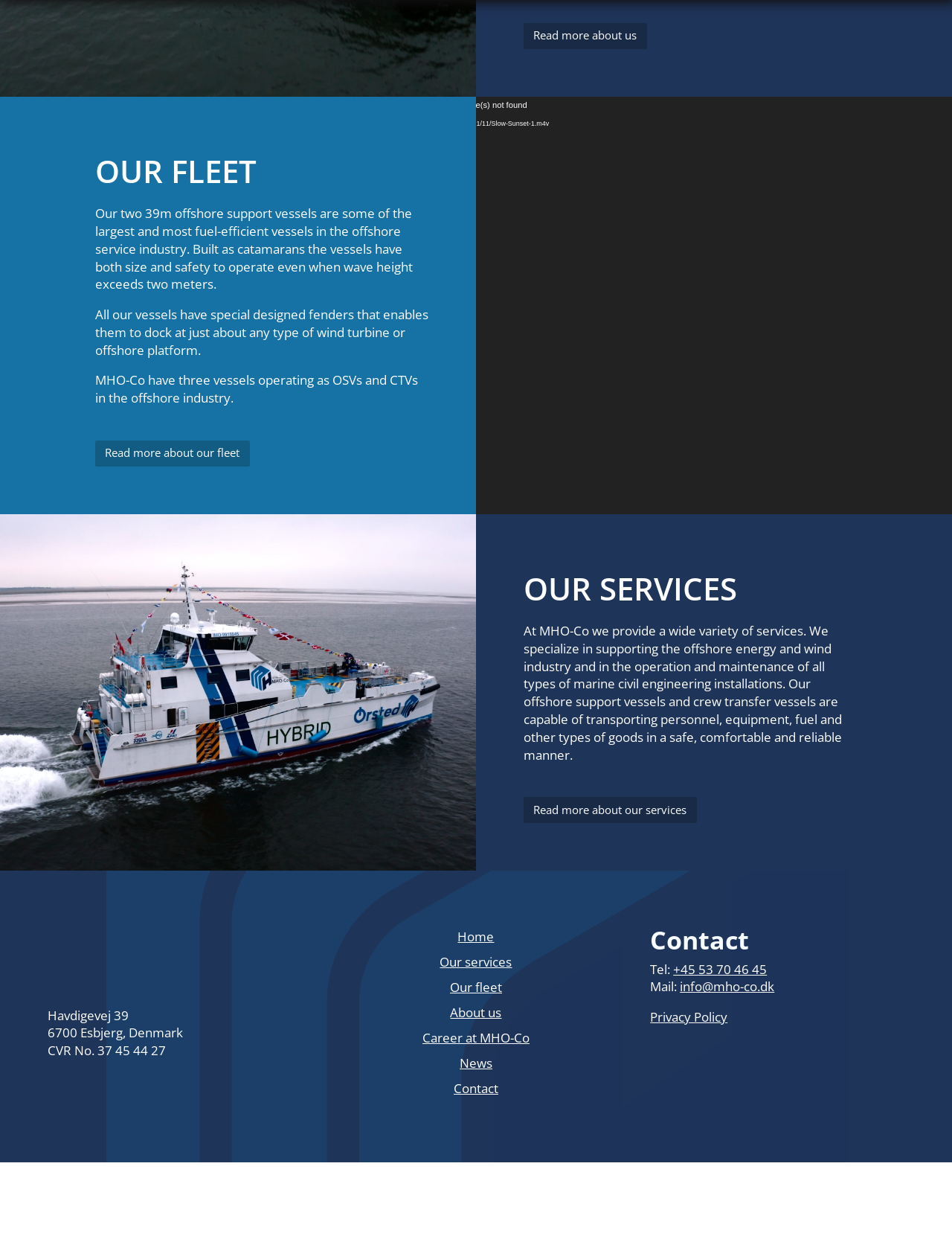Bounding box coordinates are specified in the format (top-left x, top-left y, bottom-right x, bottom-right y). All values are floating point numbers bounded between 0 and 1. Please provide the bounding box coordinate of the region this sentence describes: Career at MHO-Co

[0.444, 0.833, 0.556, 0.847]